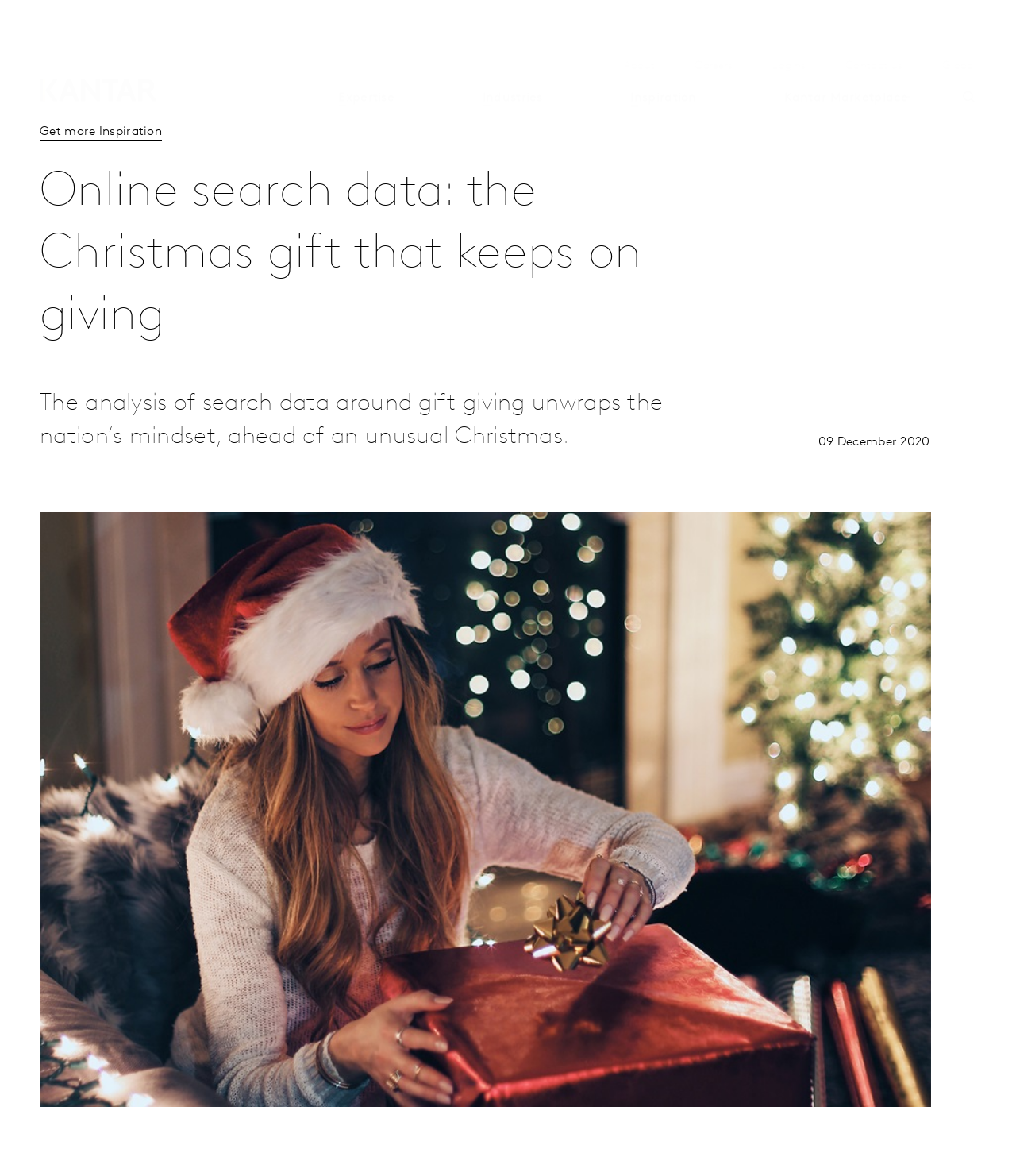Please find and report the bounding box coordinates of the element to click in order to perform the following action: "Visit 'Kantar Marketplace'". The coordinates should be expressed as four float numbers between 0 and 1, in the format [left, top, right, bottom].

[0.76, 0.042, 0.905, 0.058]